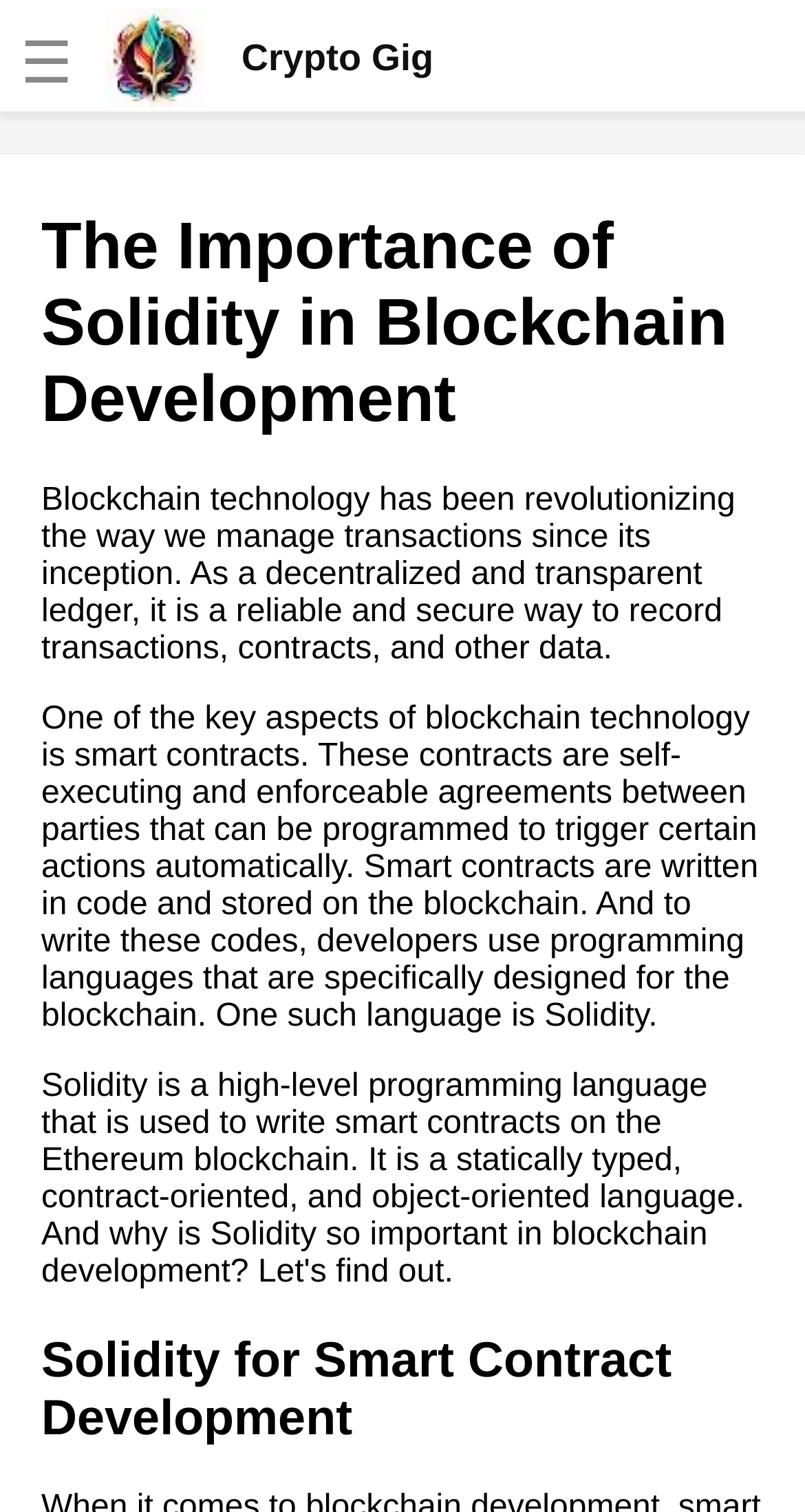Pinpoint the bounding box coordinates of the area that must be clicked to complete this instruction: "Read the article about the challenges of finding crypto jobs".

[0.038, 0.102, 0.615, 0.198]